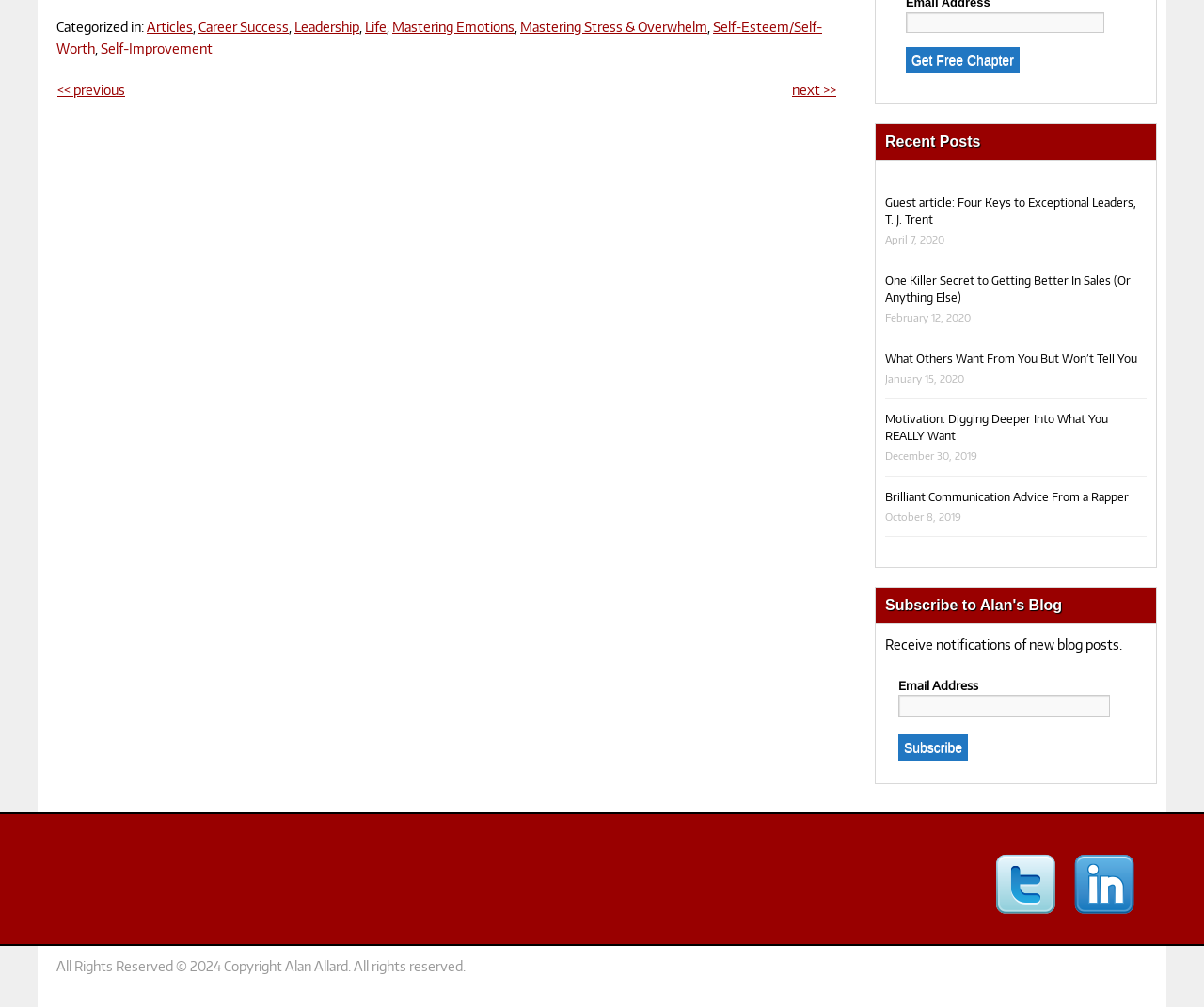Identify the coordinates of the bounding box for the element that must be clicked to accomplish the instruction: "Read the article 'Guest article: Four Keys to Exceptional Leaders, T. J. Trent'".

[0.735, 0.195, 0.944, 0.225]